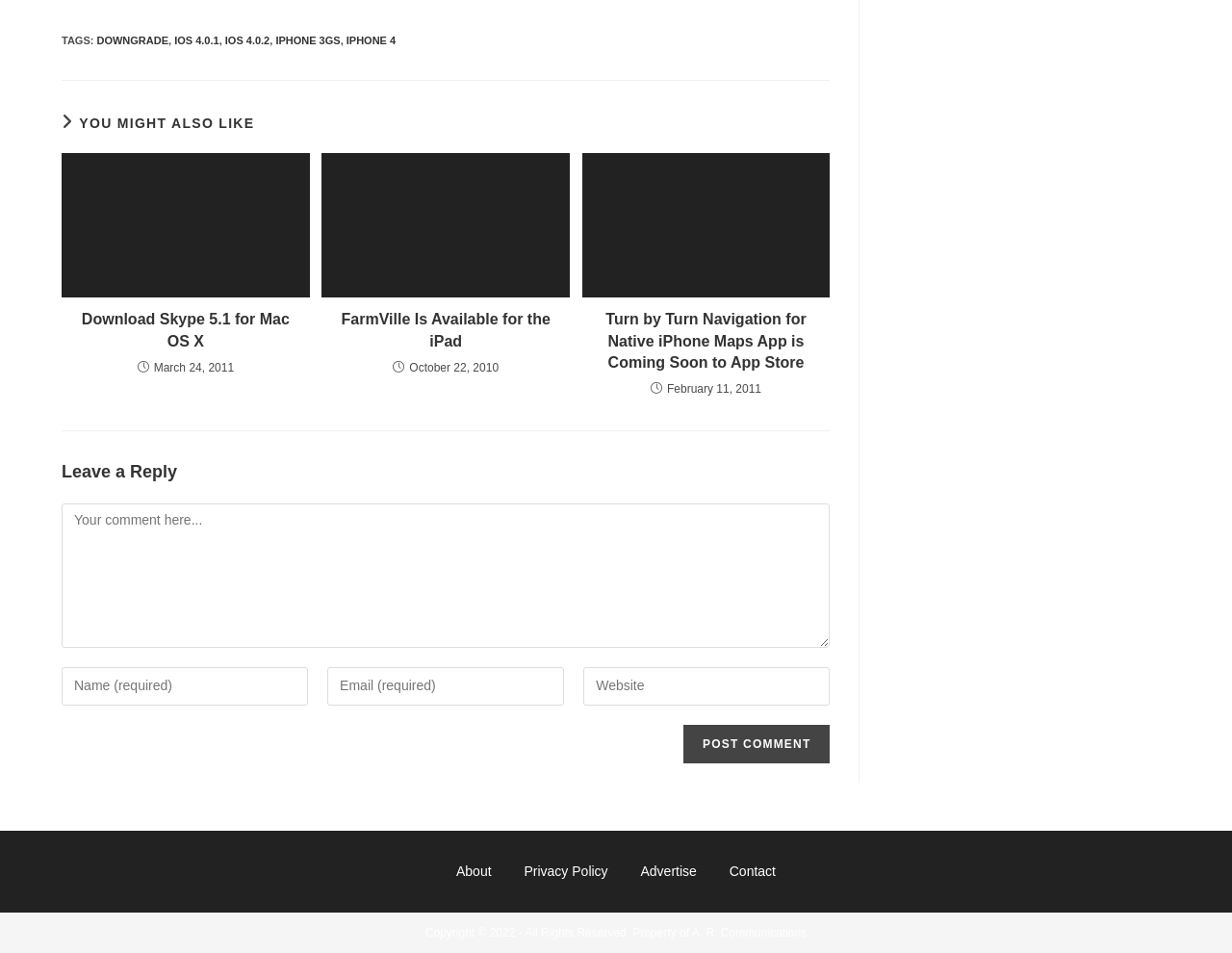What is the purpose of the textbox at the bottom of the webpage?
Answer the question based on the image using a single word or a brief phrase.

To enter a comment